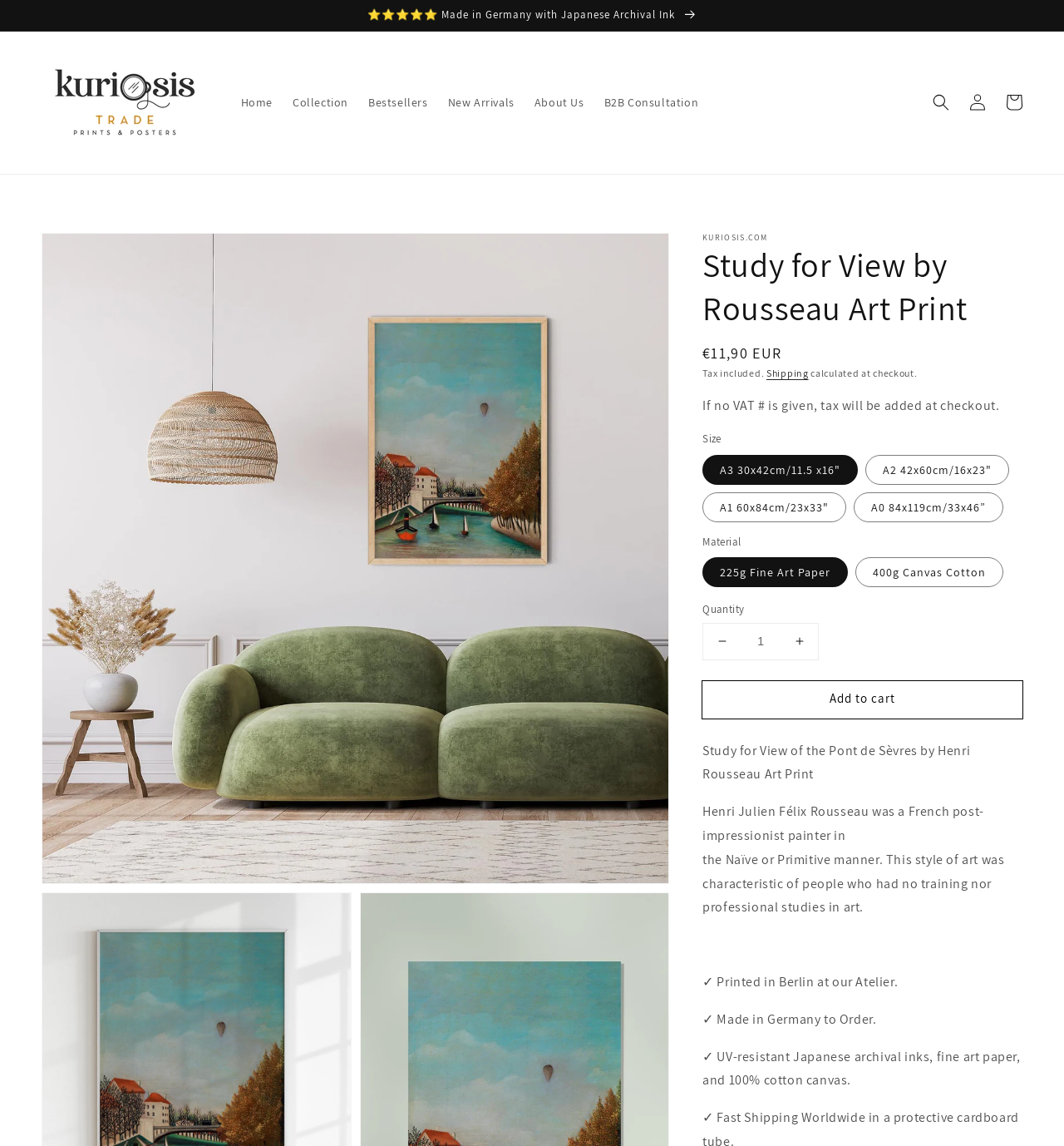Please identify the bounding box coordinates of the element's region that I should click in order to complete the following instruction: "Add to cart". The bounding box coordinates consist of four float numbers between 0 and 1, i.e., [left, top, right, bottom].

[0.66, 0.594, 0.961, 0.627]